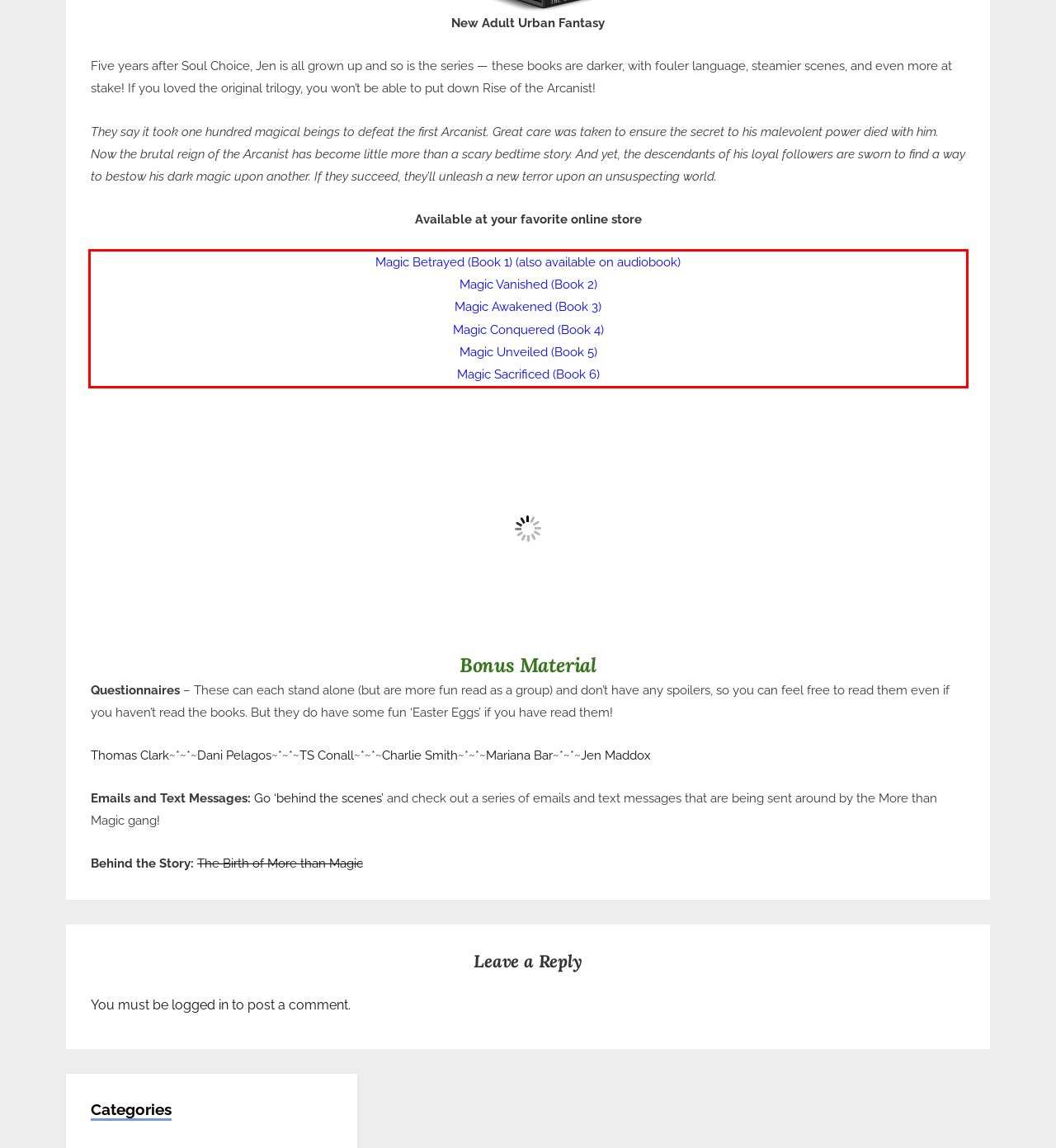Please examine the webpage screenshot and extract the text within the red bounding box using OCR.

Magic Betrayed (Book 1) (also available on audiobook) Magic Vanished (Book 2) Magic Awakened (Book 3) Magic Conquered (Book 4) Magic Unveiled (Book 5) Magic Sacrificed (Book 6)